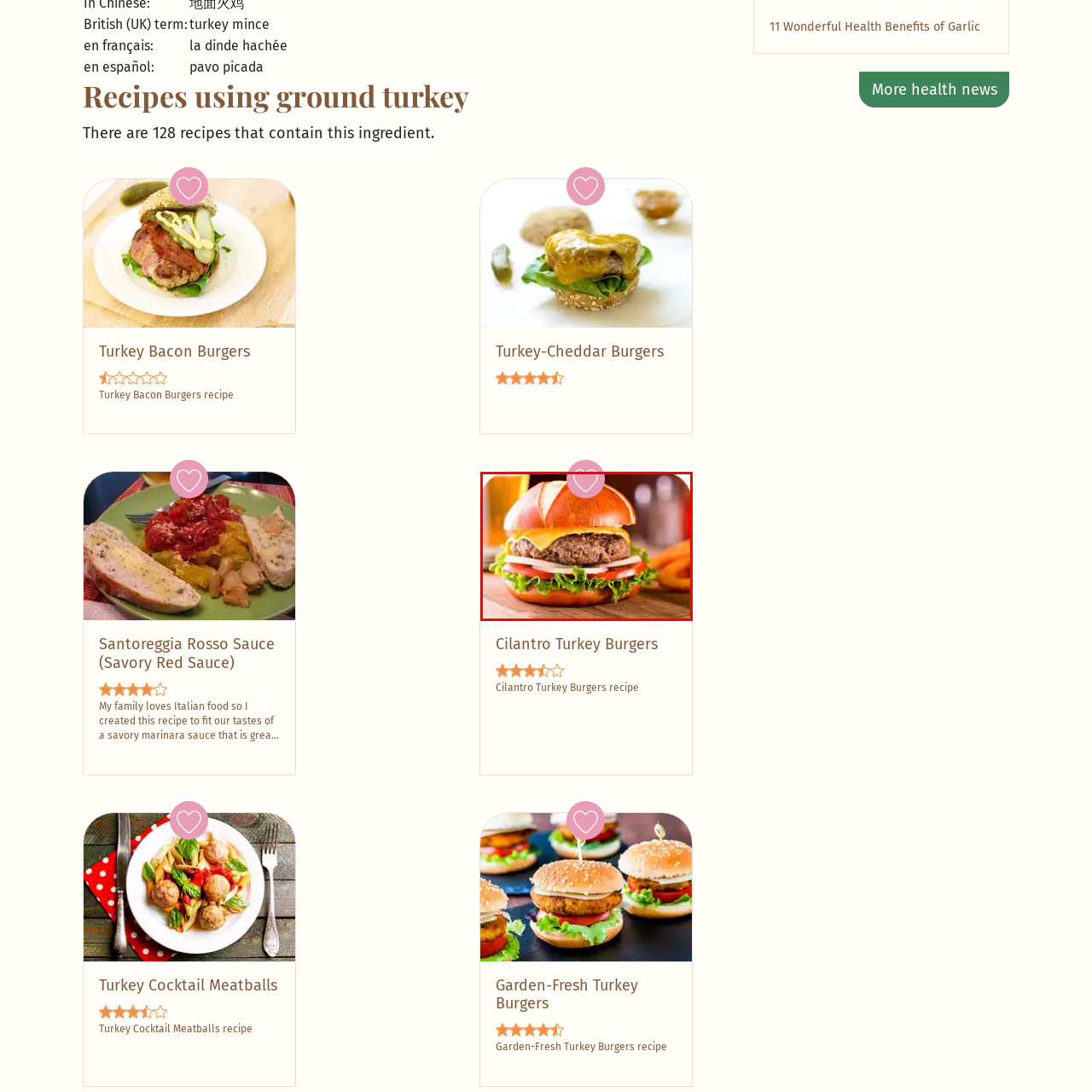Pay attention to the image inside the red rectangle, What is served alongside the burger? Answer briefly with a single word or phrase.

Crispy fries